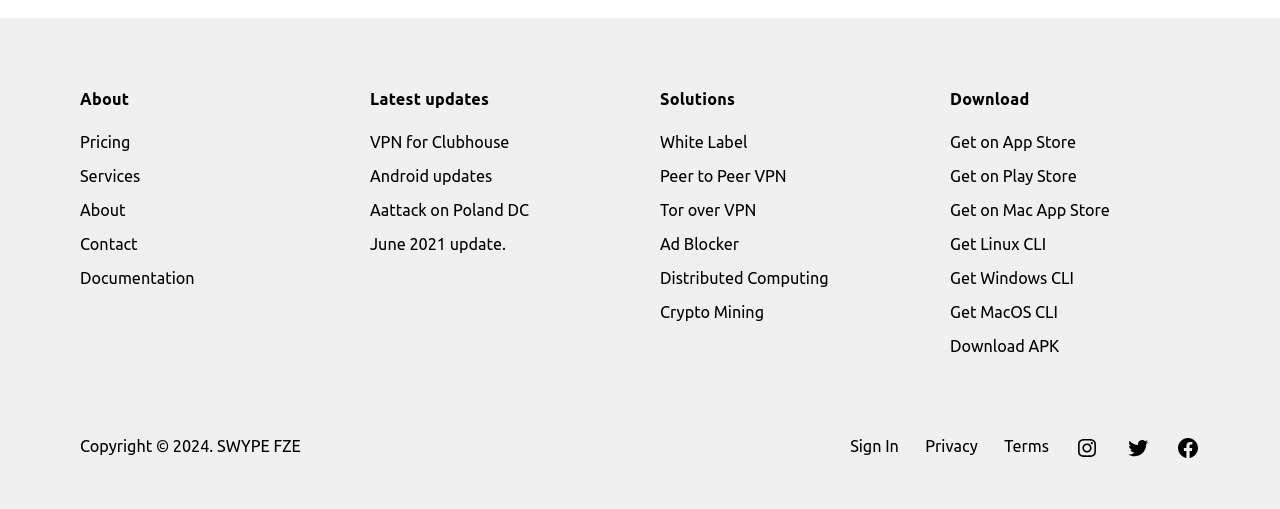Based on the element description: "White Label", identify the UI element and provide its bounding box coordinates. Use four float numbers between 0 and 1, [left, top, right, bottom].

[0.516, 0.262, 0.584, 0.297]